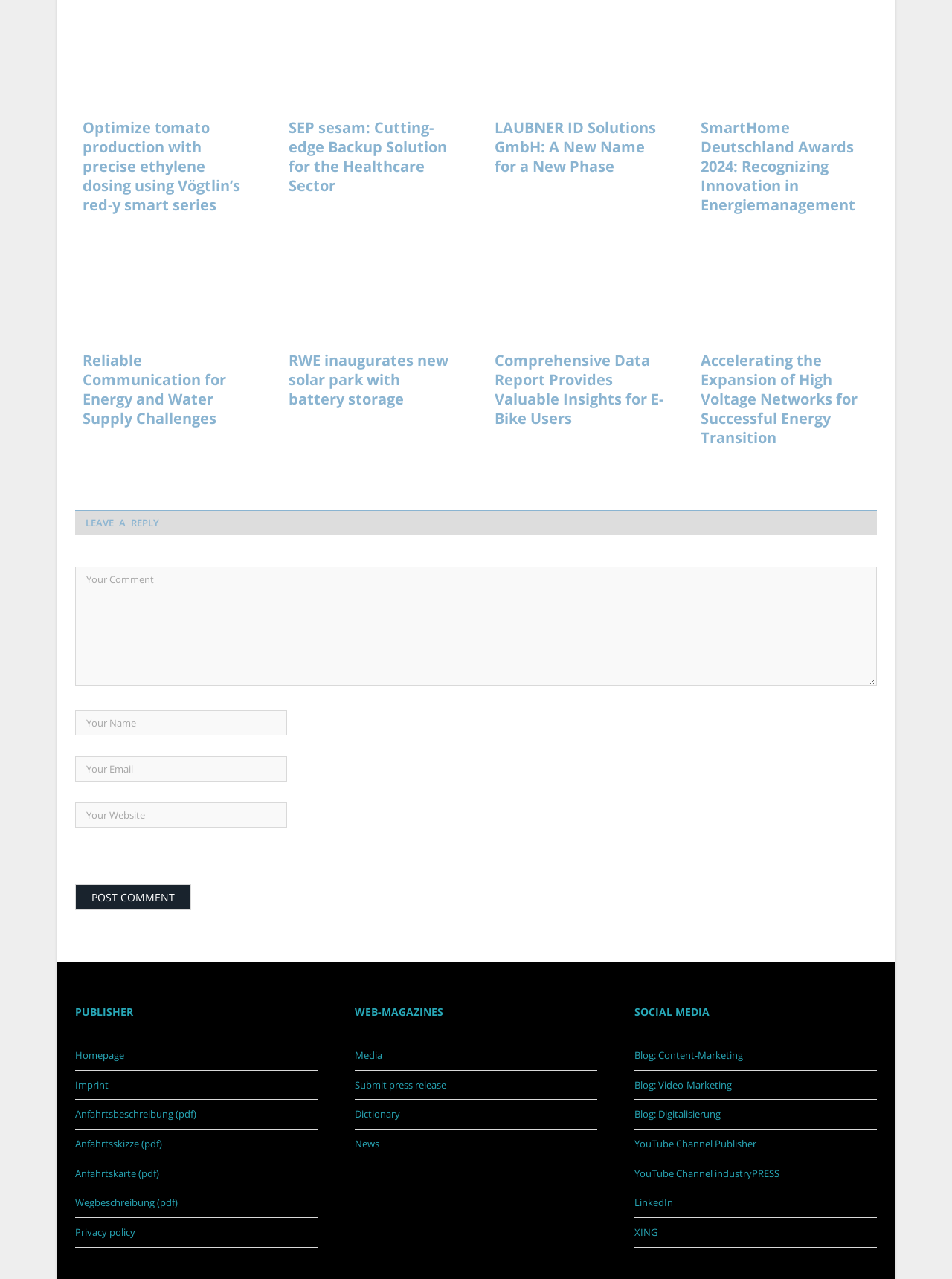What is the purpose of the textbox at the bottom of the webpage?
Analyze the image and deliver a detailed answer to the question.

I looked at the textbox element with the label 'Your Comment' and the button 'Post Comment' to determine that the purpose of the textbox is to leave a comment.